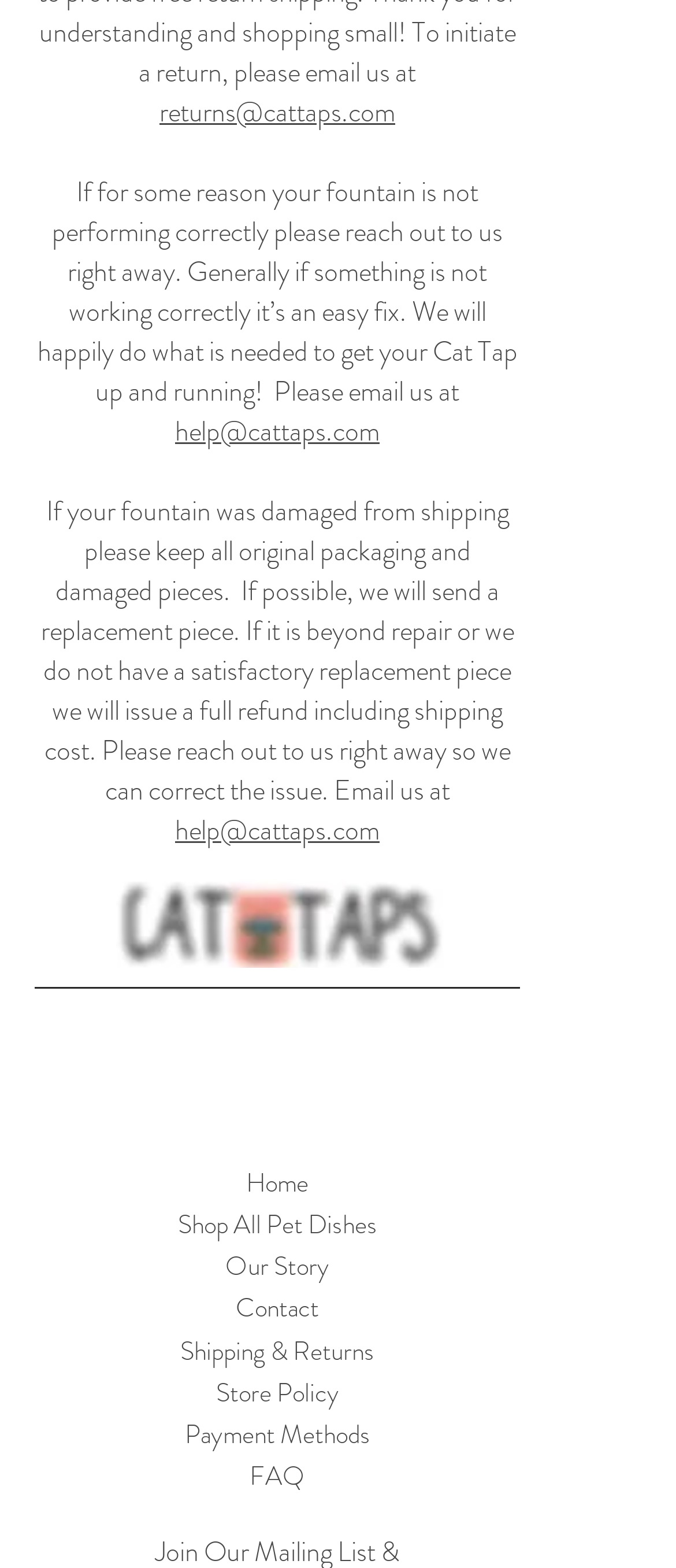Locate the bounding box coordinates of the area to click to fulfill this instruction: "check faq". The bounding box should be presented as four float numbers between 0 and 1, in the order [left, top, right, bottom].

[0.369, 0.929, 0.451, 0.953]